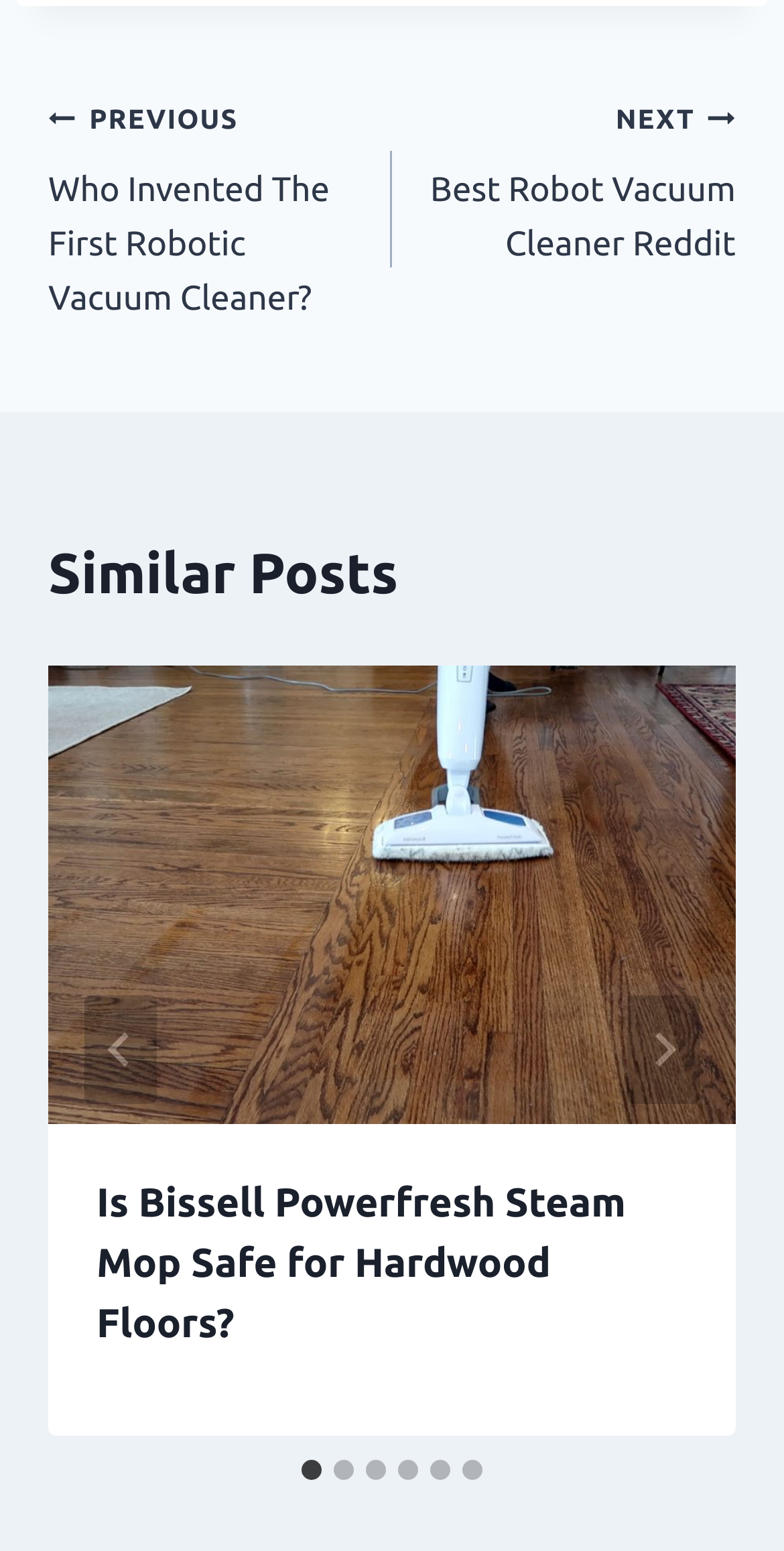Identify the bounding box coordinates of the clickable region necessary to fulfill the following instruction: "Get directions to Jersey City location". The bounding box coordinates should be four float numbers between 0 and 1, i.e., [left, top, right, bottom].

None